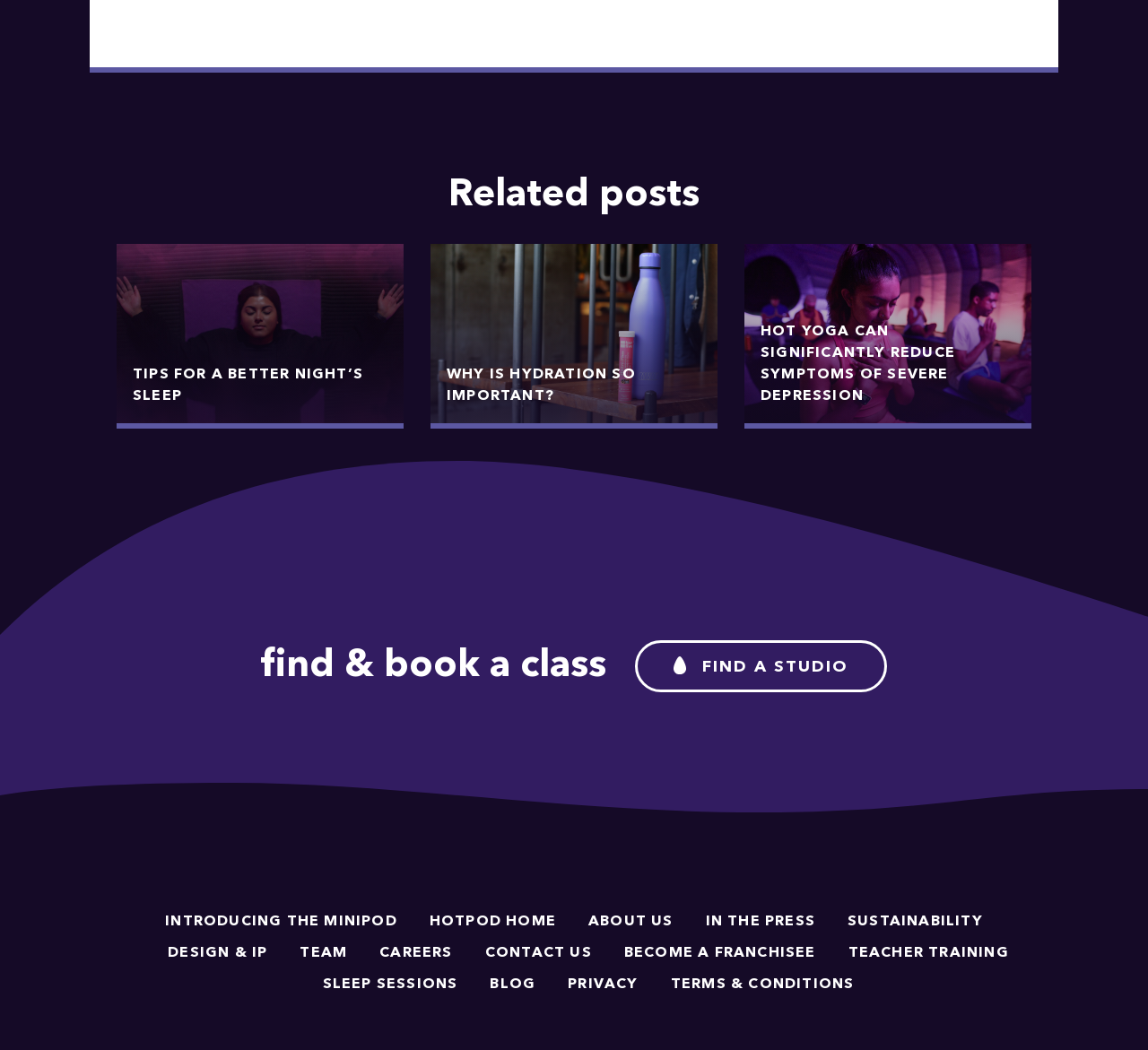Locate the bounding box coordinates of the area to click to fulfill this instruction: "Book a class". The bounding box should be presented as four float numbers between 0 and 1, in the order [left, top, right, bottom].

[0.227, 0.616, 0.528, 0.653]